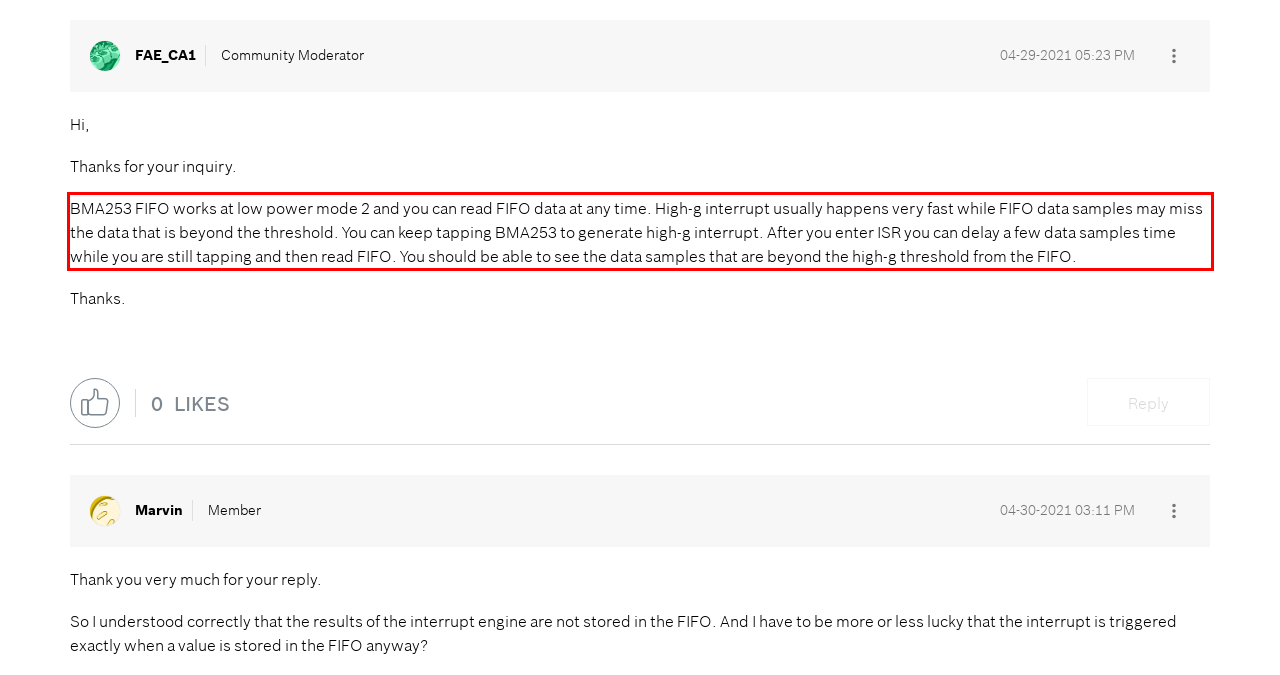You have a screenshot of a webpage with a UI element highlighted by a red bounding box. Use OCR to obtain the text within this highlighted area.

BMA253 FIFO works at low power mode 2 and you can read FIFO data at any time. High-g interrupt usually happens very fast while FIFO data samples may miss the data that is beyond the threshold. You can keep tapping BMA253 to generate high-g interrupt. After you enter ISR you can delay a few data samples time while you are still tapping and then read FIFO. You should be able to see the data samples that are beyond the high-g threshold from the FIFO.